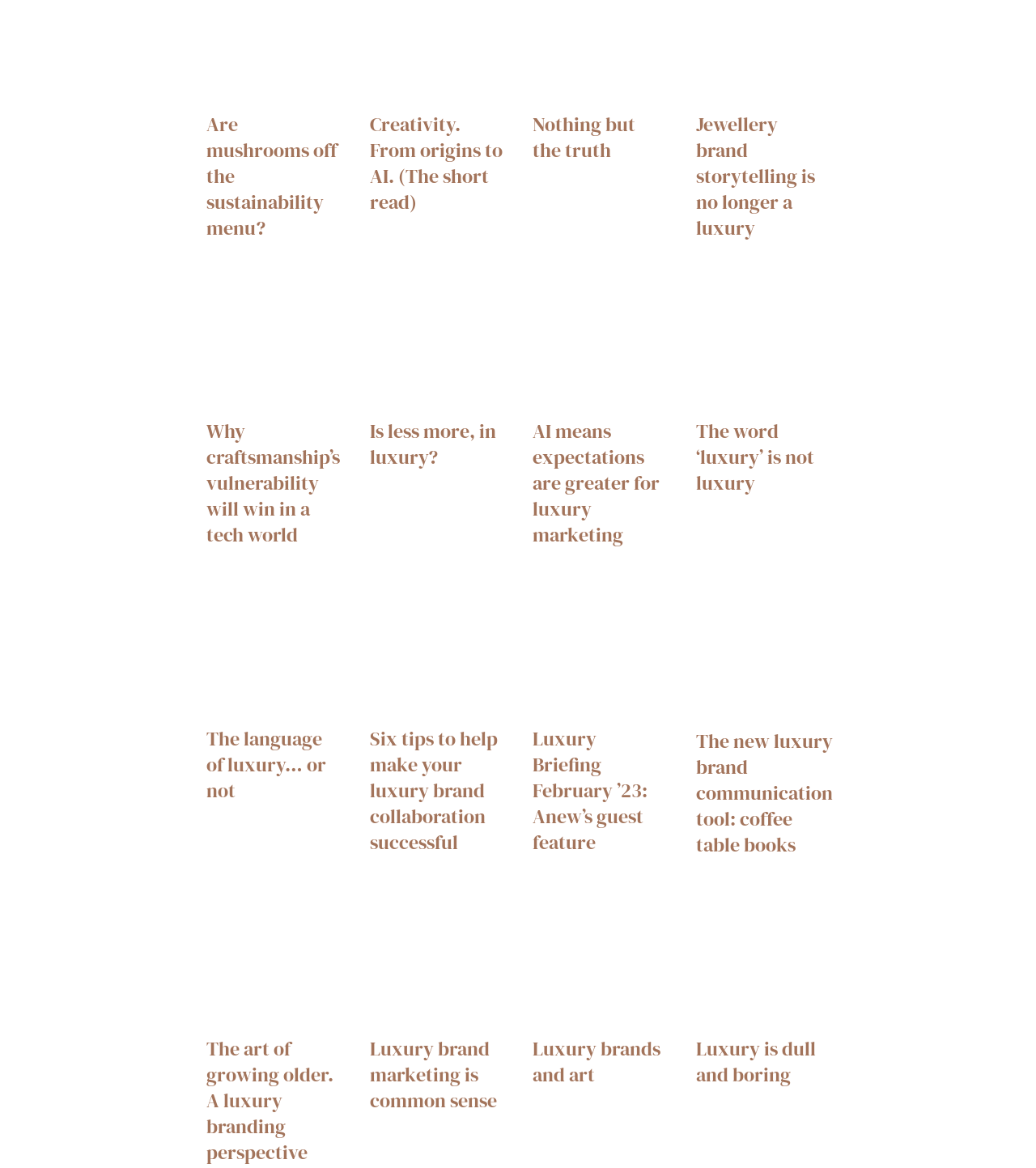Provide a one-word or short-phrase response to the question:
What is the title of the first article?

Are mushrooms off the sustainability menu?